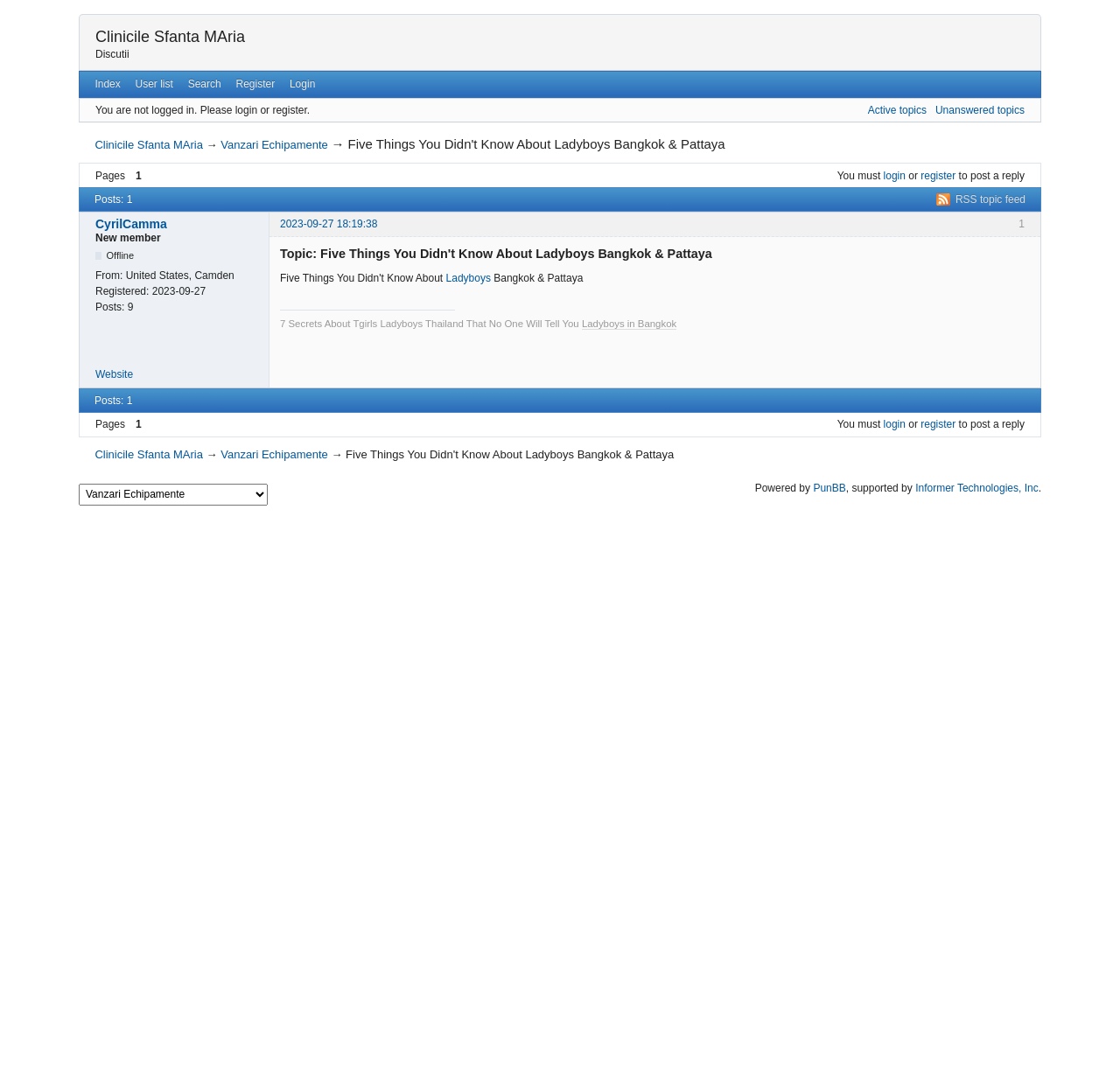Use a single word or phrase to answer the question: 
How many posts are there in this topic?

1